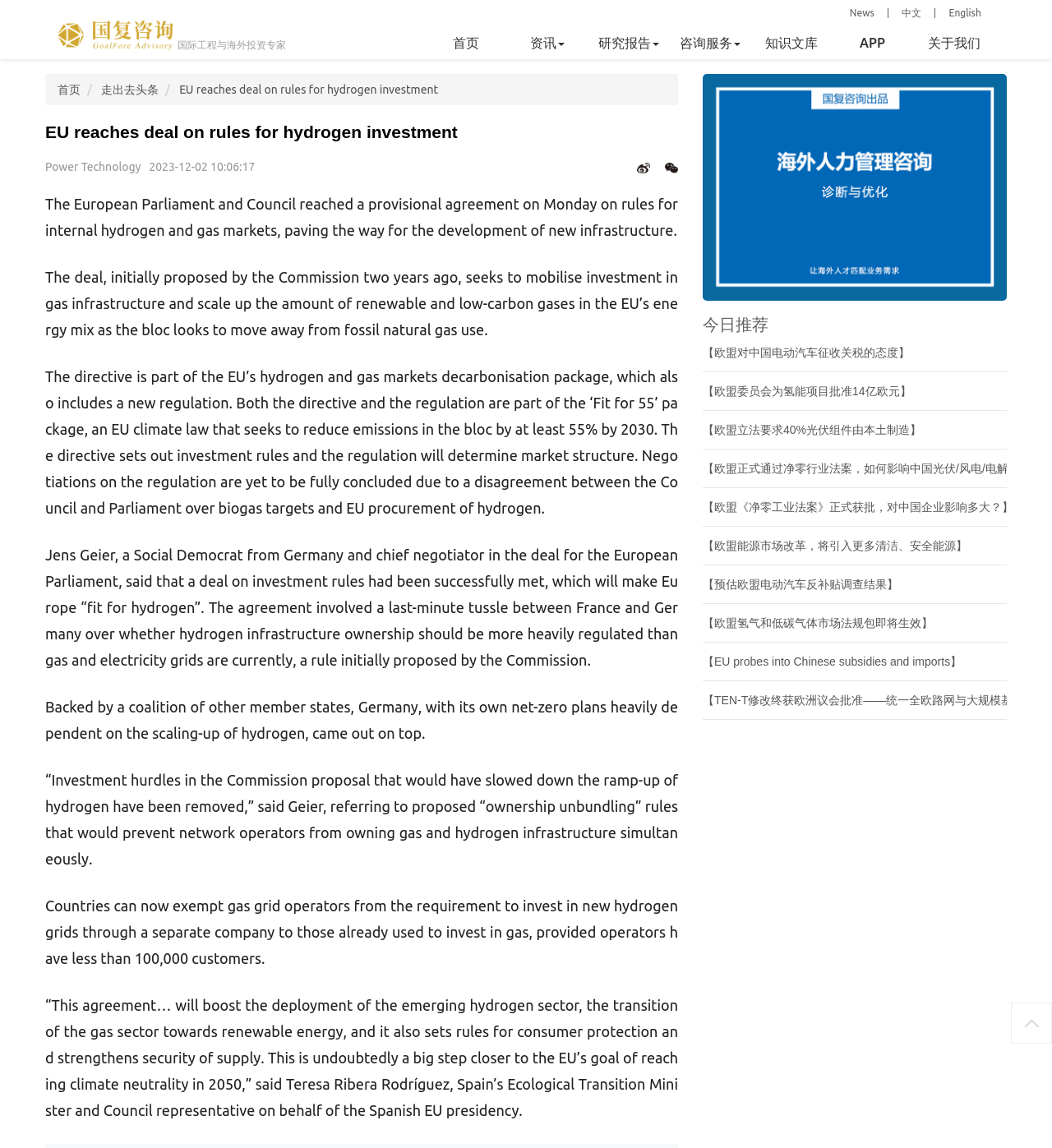Kindly determine the bounding box coordinates for the clickable area to achieve the given instruction: "Click the 'APP' link".

[0.791, 0.024, 0.868, 0.051]